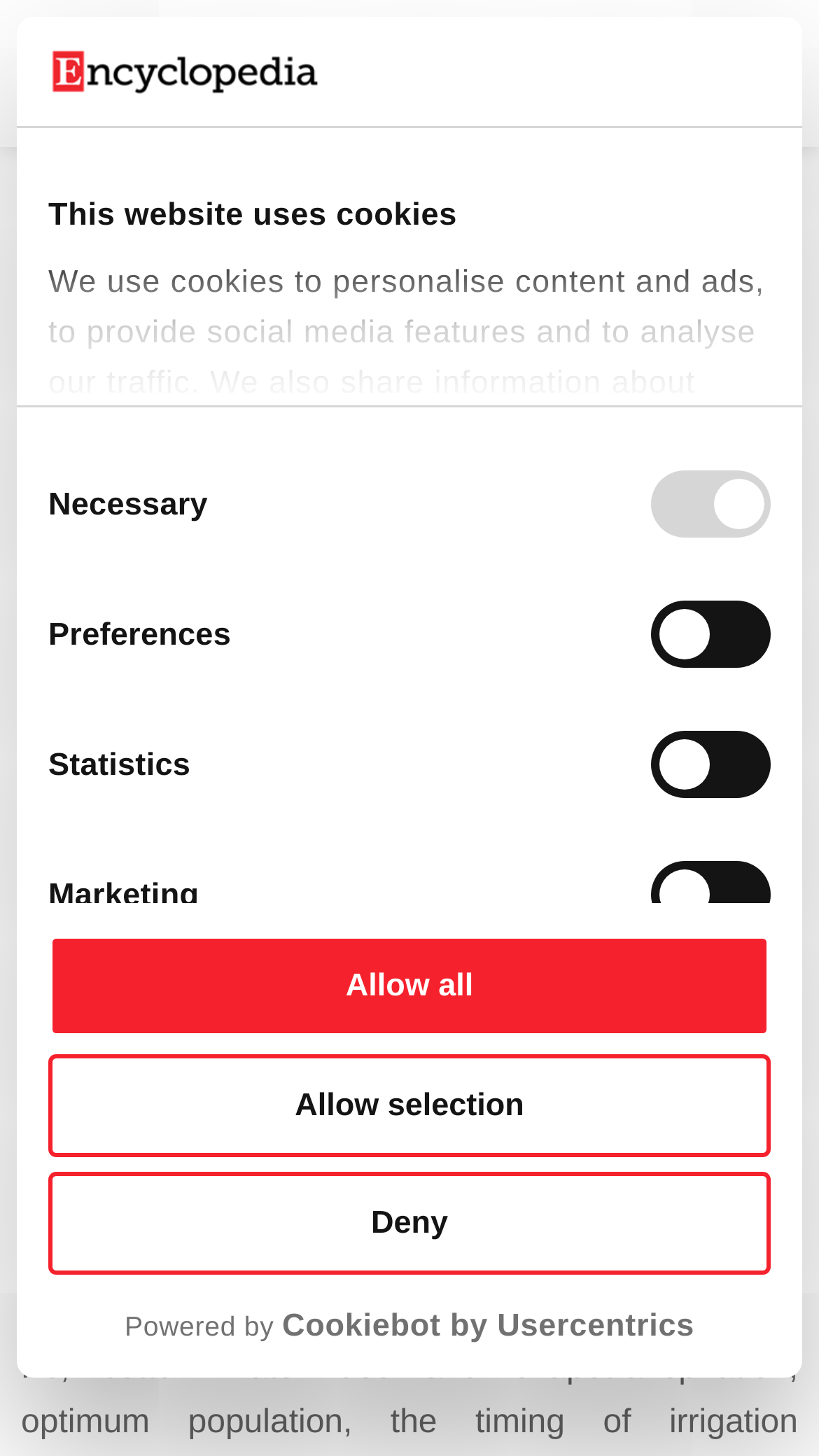Locate the bounding box coordinates of the area where you should click to accomplish the instruction: "read about speaking at WordCamp Mumbai 2015".

None